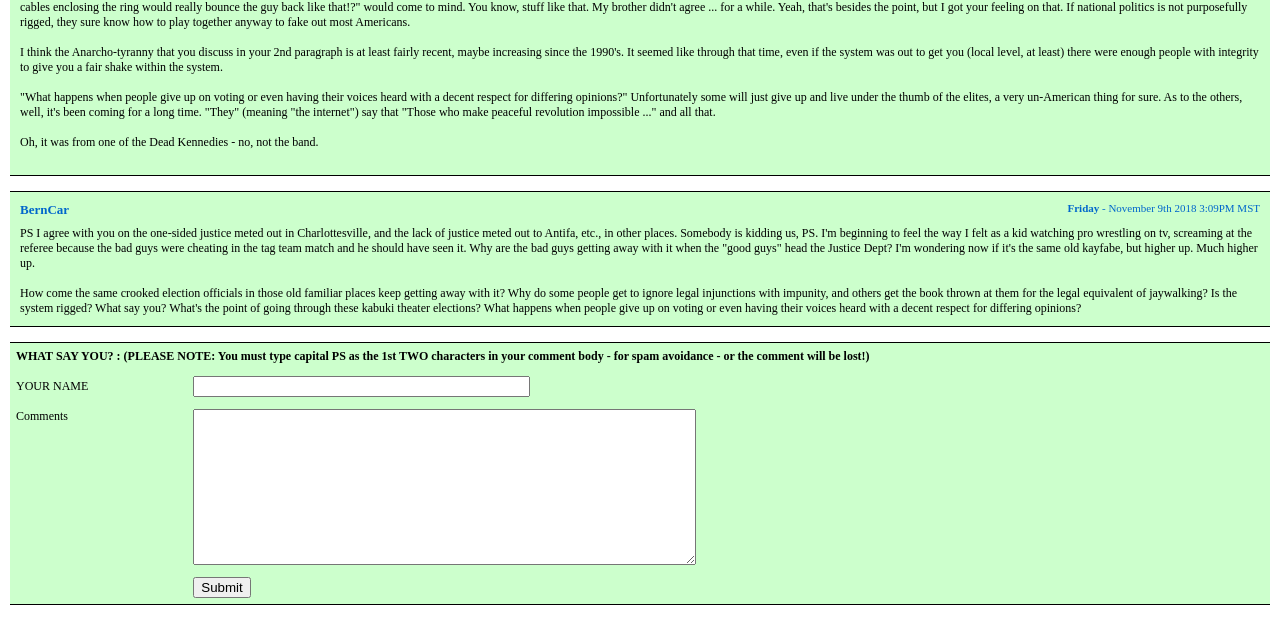Using the provided description name="comment", find the bounding box coordinates for the UI element. Provide the coordinates in (top-left x, top-left y, bottom-right x, bottom-right y) format, ensuring all values are between 0 and 1.

[0.151, 0.639, 0.544, 0.883]